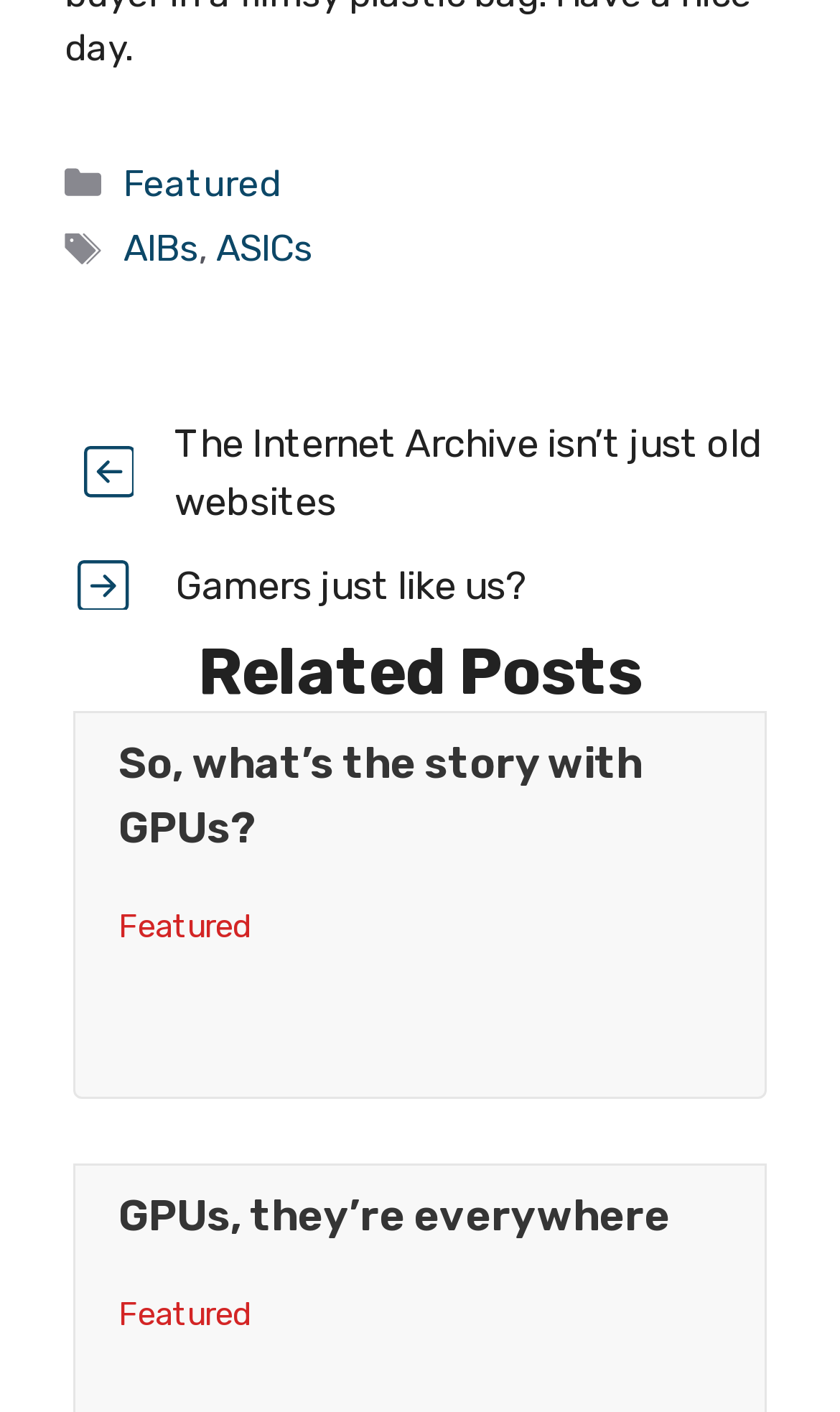Please determine the bounding box coordinates of the element's region to click for the following instruction: "Click on the 'Featured' link".

[0.147, 0.114, 0.334, 0.145]